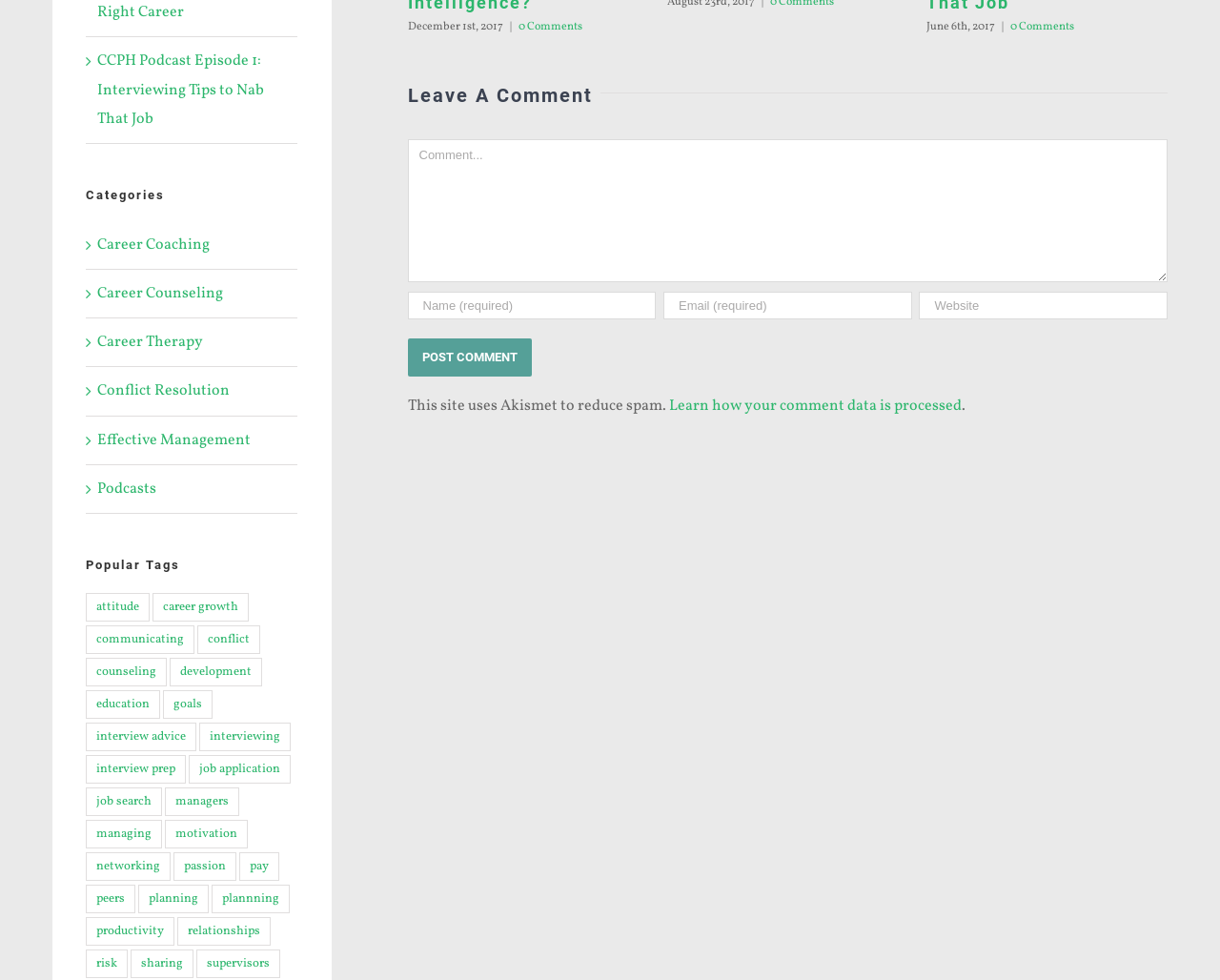Determine the bounding box coordinates of the clickable area required to perform the following instruction: "Leave a comment". The coordinates should be represented as four float numbers between 0 and 1: [left, top, right, bottom].

[0.334, 0.082, 0.492, 0.111]